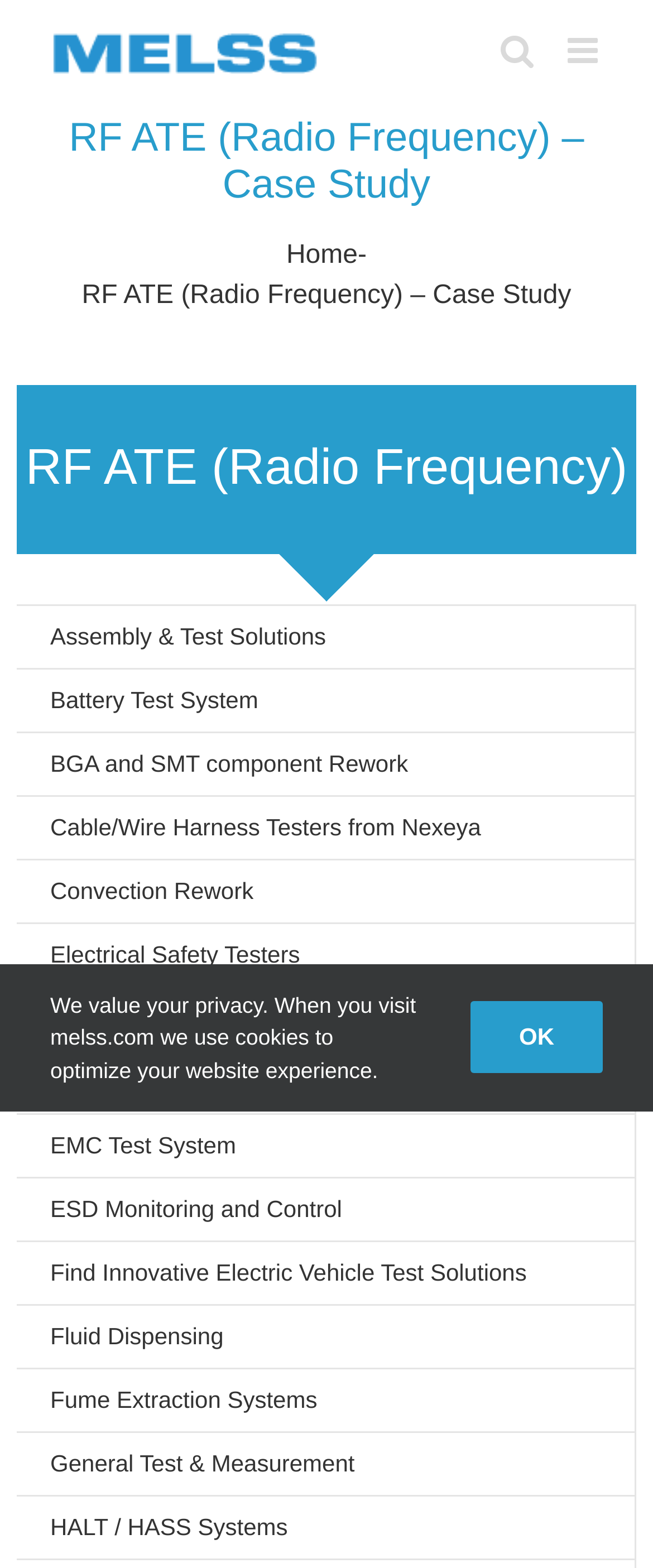Using the element description: "Cable/Wire Harness Testers from Nexeya", determine the bounding box coordinates. The coordinates should be in the format [left, top, right, bottom], with values between 0 and 1.

[0.026, 0.508, 0.972, 0.549]